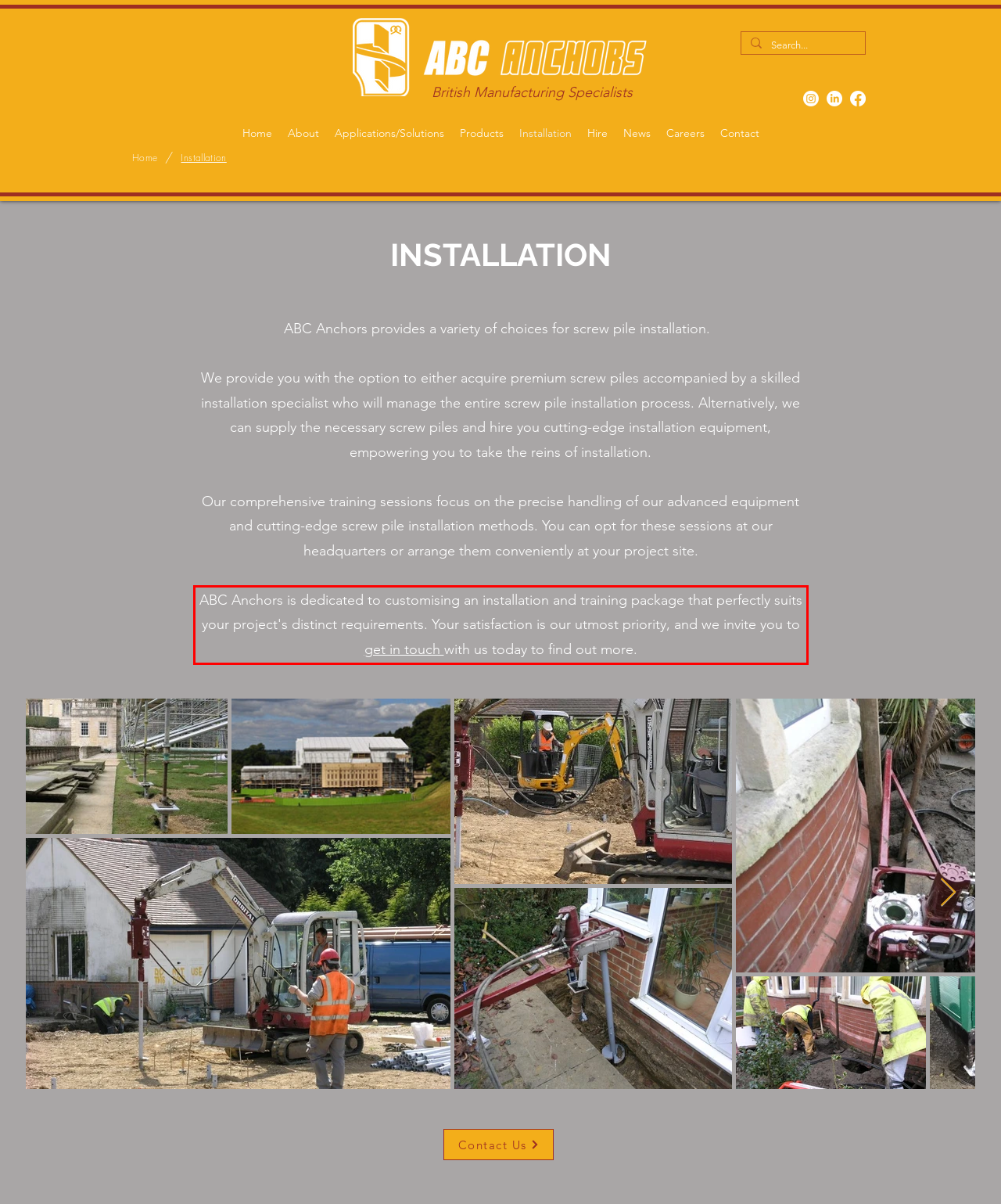Please examine the webpage screenshot containing a red bounding box and use OCR to recognize and output the text inside the red bounding box.

ABC Anchors is dedicated to customising an installation and training package that perfectly suits your project's distinct requirements. Your satisfaction is our utmost priority, and we invite you to get in touch with us today to find out more.